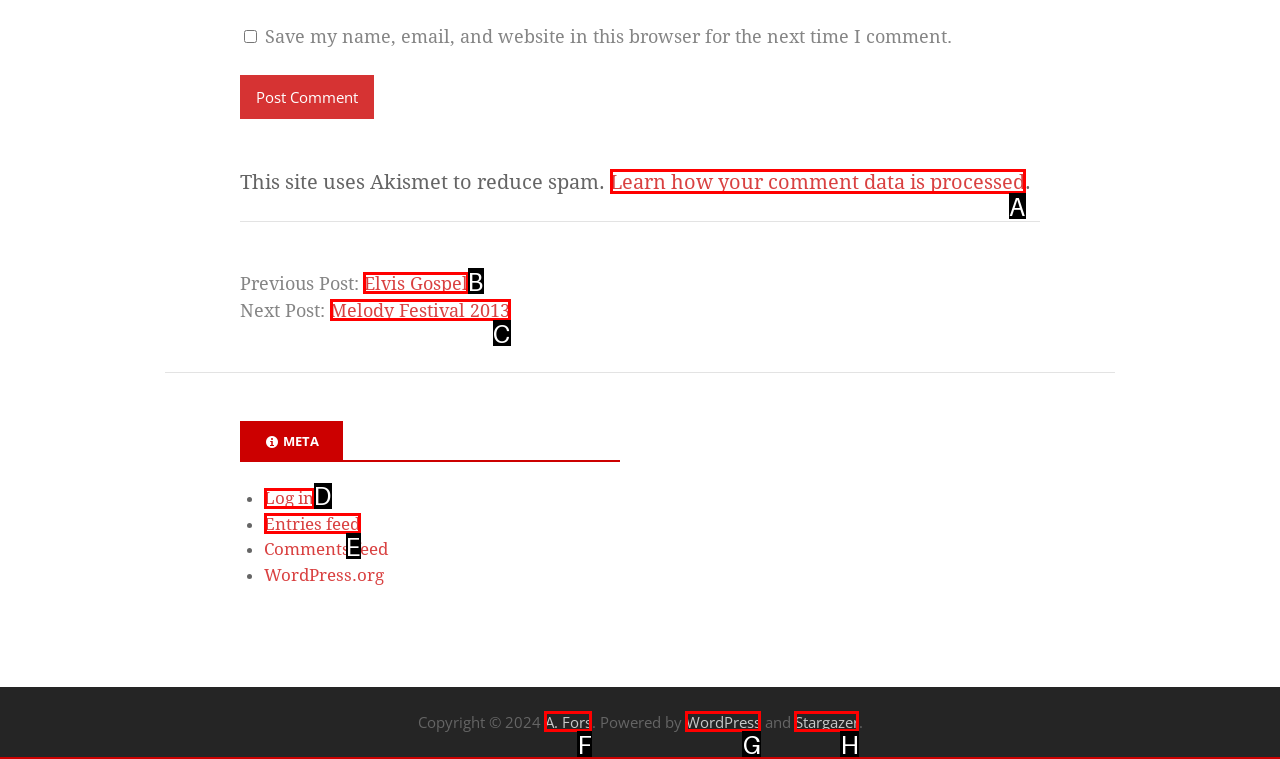Identify the correct UI element to click for this instruction: Go to the previous post
Respond with the appropriate option's letter from the provided choices directly.

B